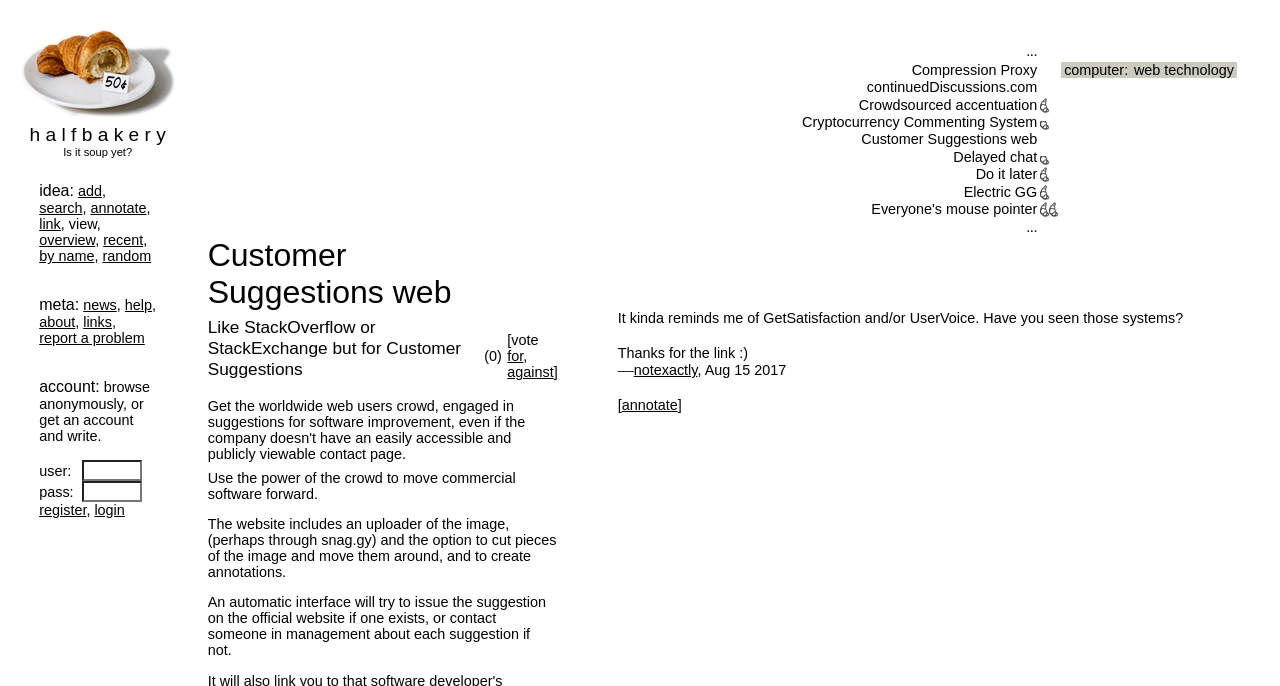What is the theme of the ideas and suggestions on the website?
Answer the question in a detailed and comprehensive manner.

The ideas and suggestions listed on the website, such as 'Compression Proxy', 'Crowdsourced accentuation', and 'Cryptocurrency Commenting System', appear to be innovative and creative ideas, suggesting that the theme of the website is to facilitate the sharing and discussion of novel and imaginative concepts.